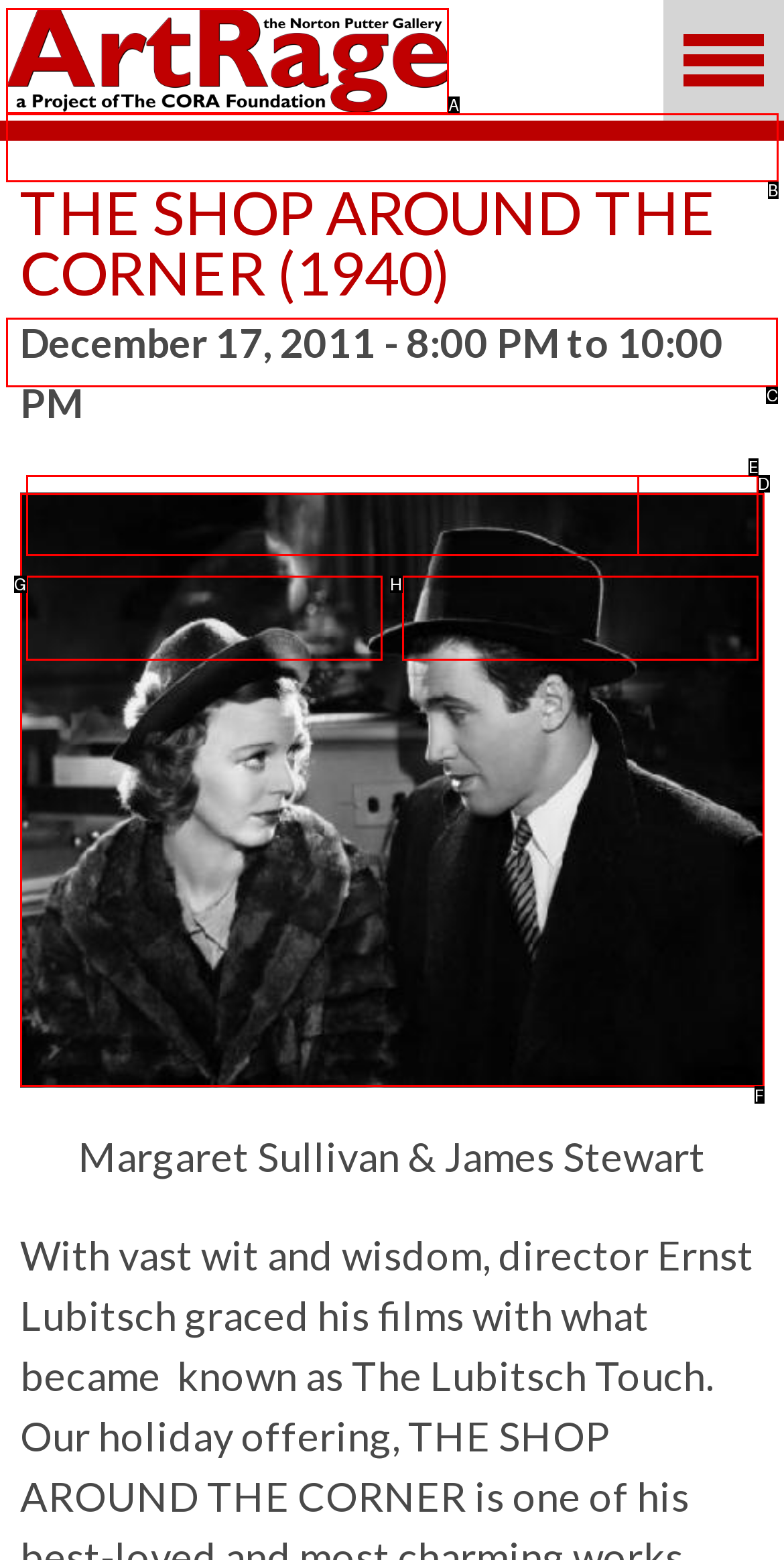Find the appropriate UI element to complete the task: Get involved with ArtRage. Indicate your choice by providing the letter of the element.

C